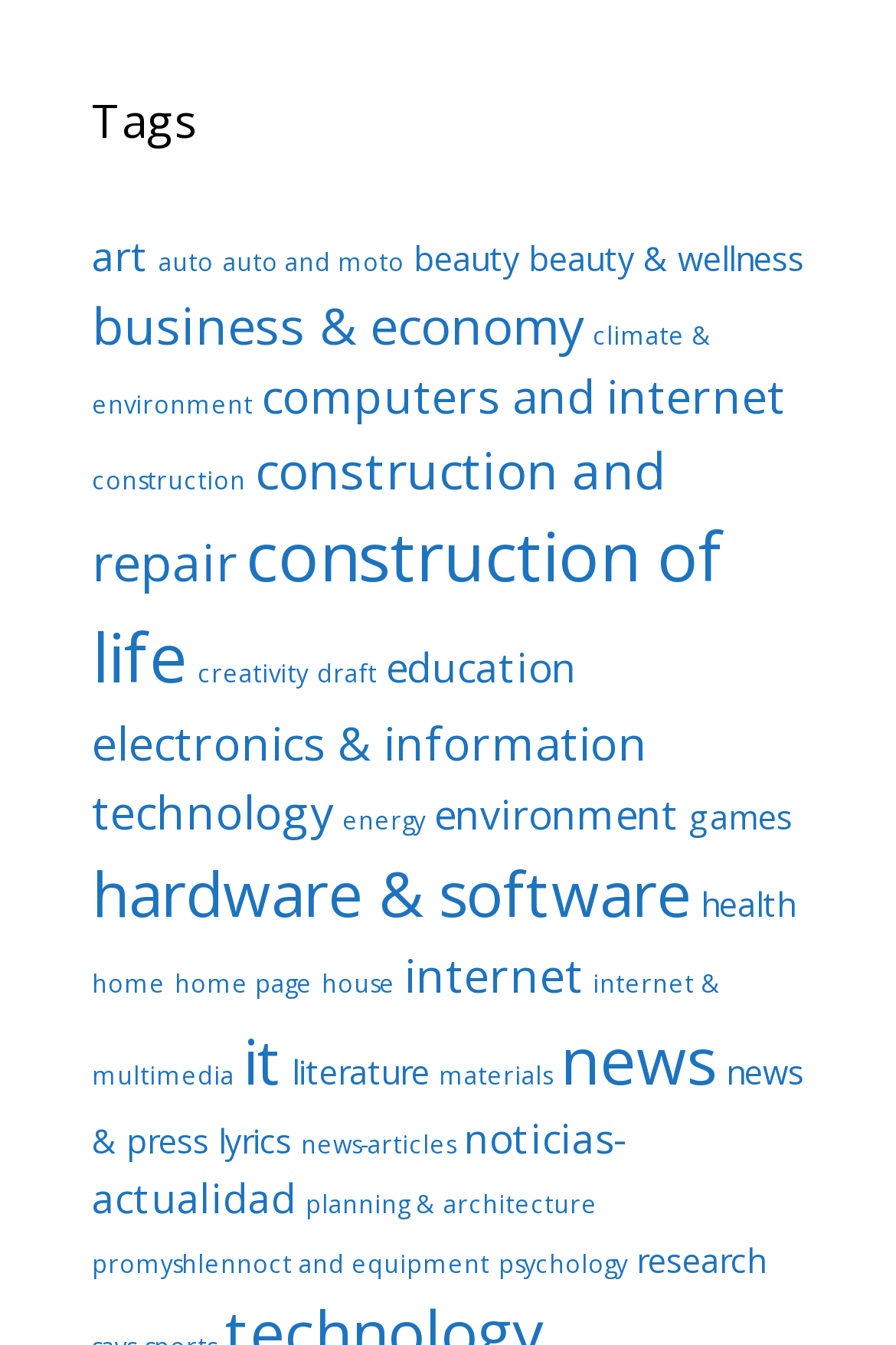Please identify the bounding box coordinates of the clickable region that I should interact with to perform the following instruction: "Explore 'construction of life' category". The coordinates should be expressed as four float numbers between 0 and 1, i.e., [left, top, right, bottom].

[0.103, 0.38, 0.808, 0.524]